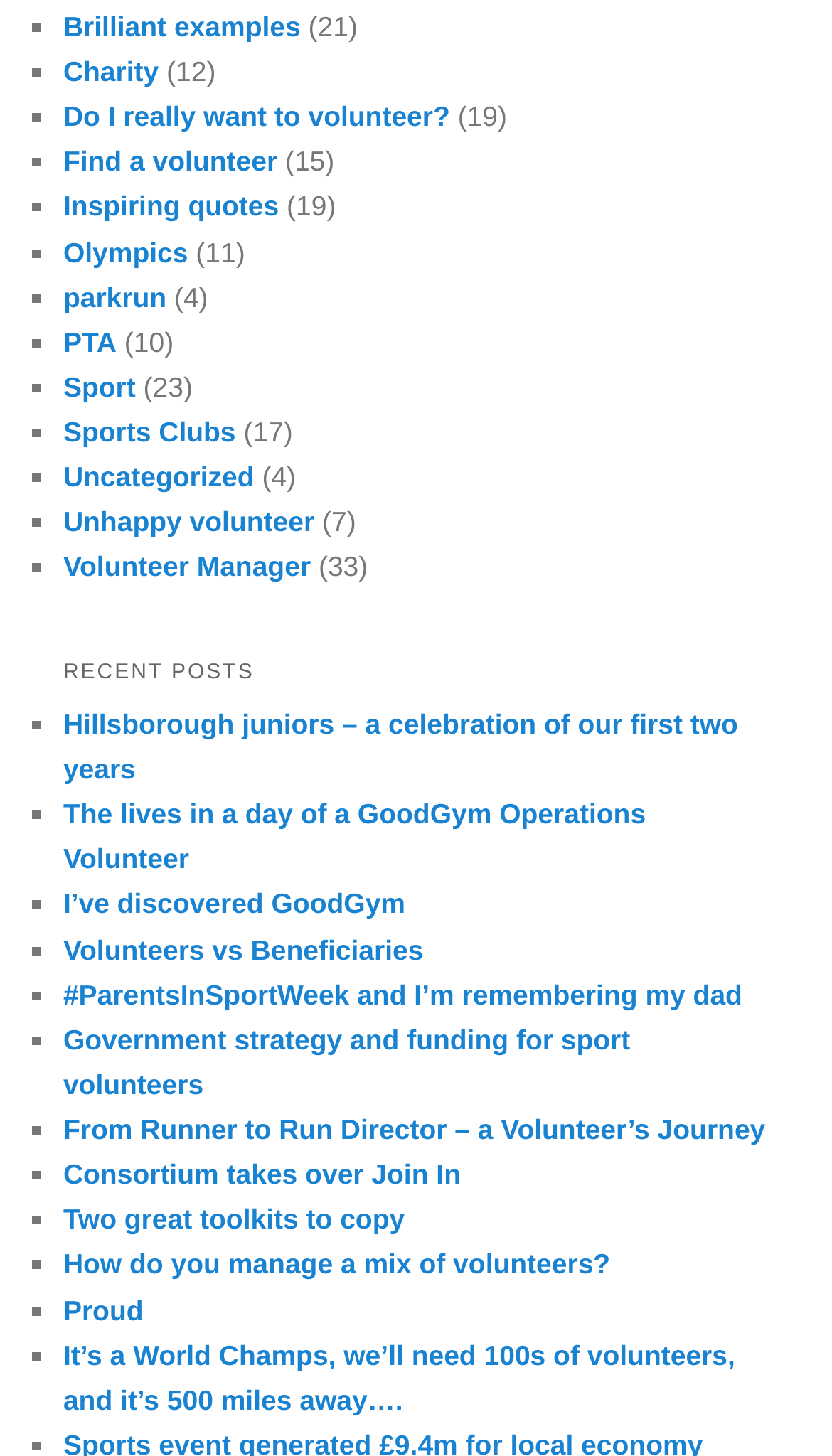What is the title of the first recent post?
Using the information from the image, provide a comprehensive answer to the question.

I looked at the first link under the 'RECENT POSTS' heading. The title of the post is 'Hillsborough juniors – a celebration of our first two years'.